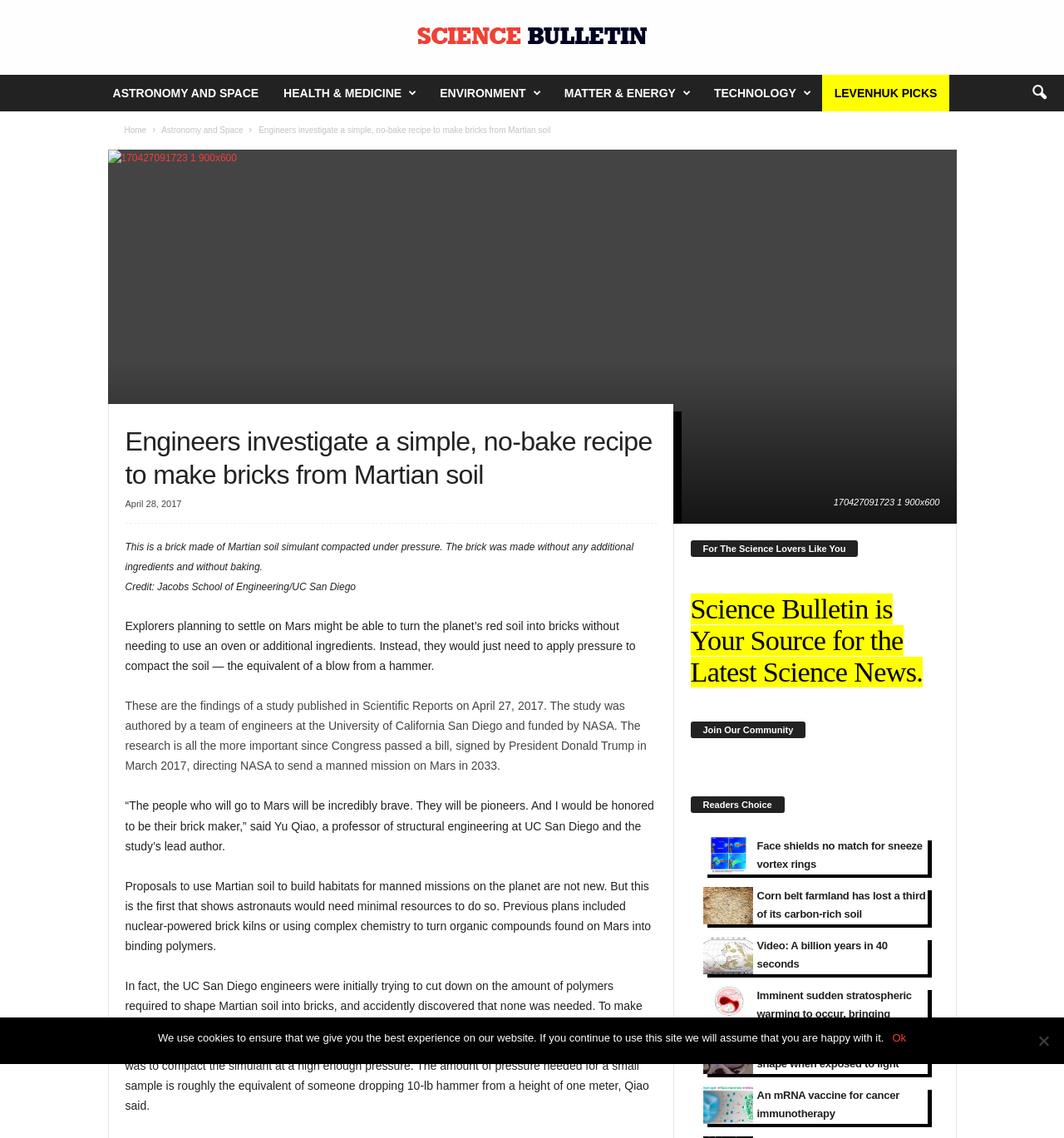Answer the question in one word or a short phrase:
What is the name of the website?

Science Bulletin